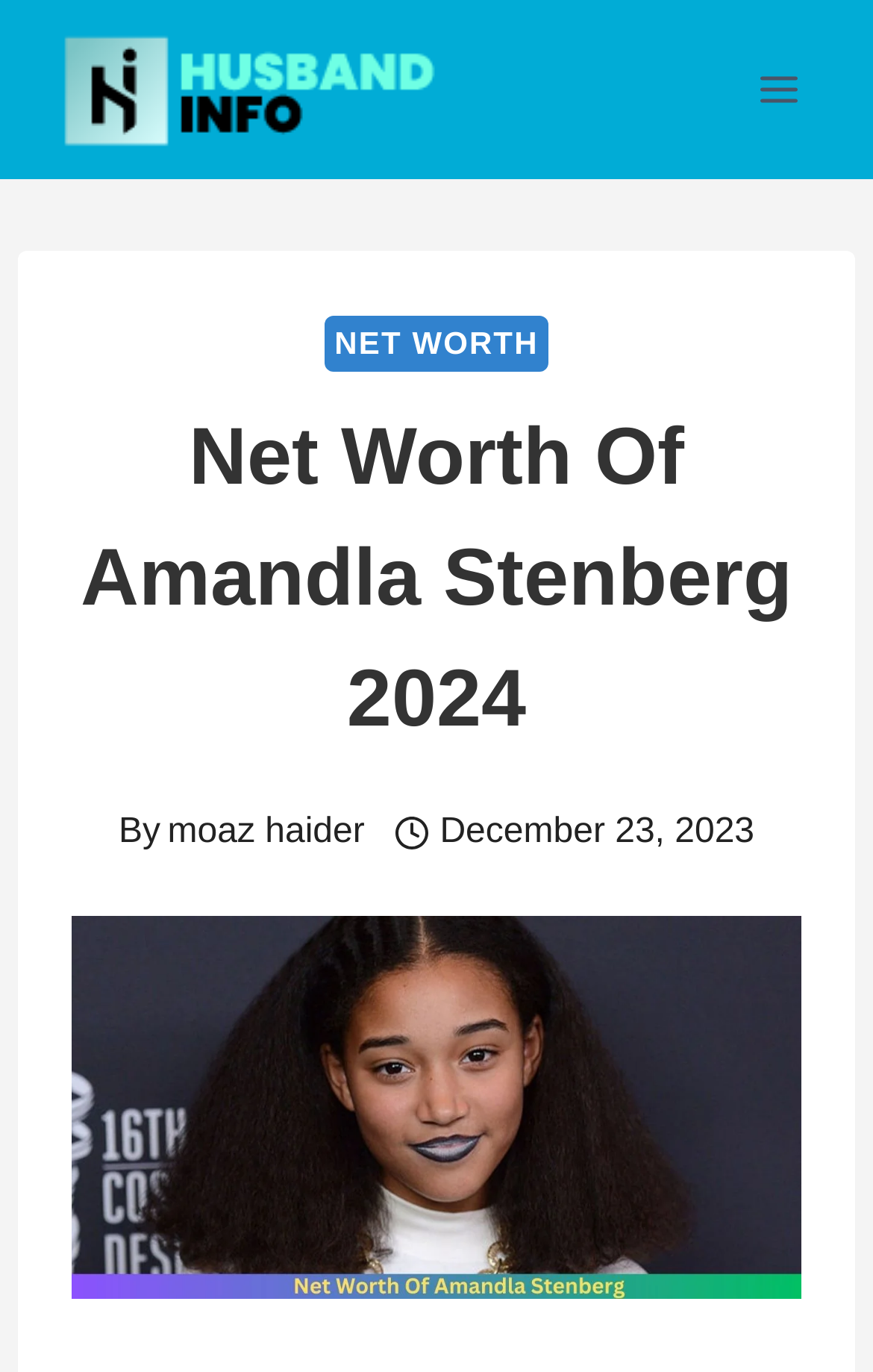Refer to the screenshot and give an in-depth answer to this question: What is the name of the actress mentioned on this webpage?

By analyzing the webpage, I found an image with the description 'Amandla Stenberg' which suggests that the webpage is about this person. Additionally, the heading 'Net Worth Of Amandla Stenberg 2024' further confirms that the webpage is about Amandla Stenberg.